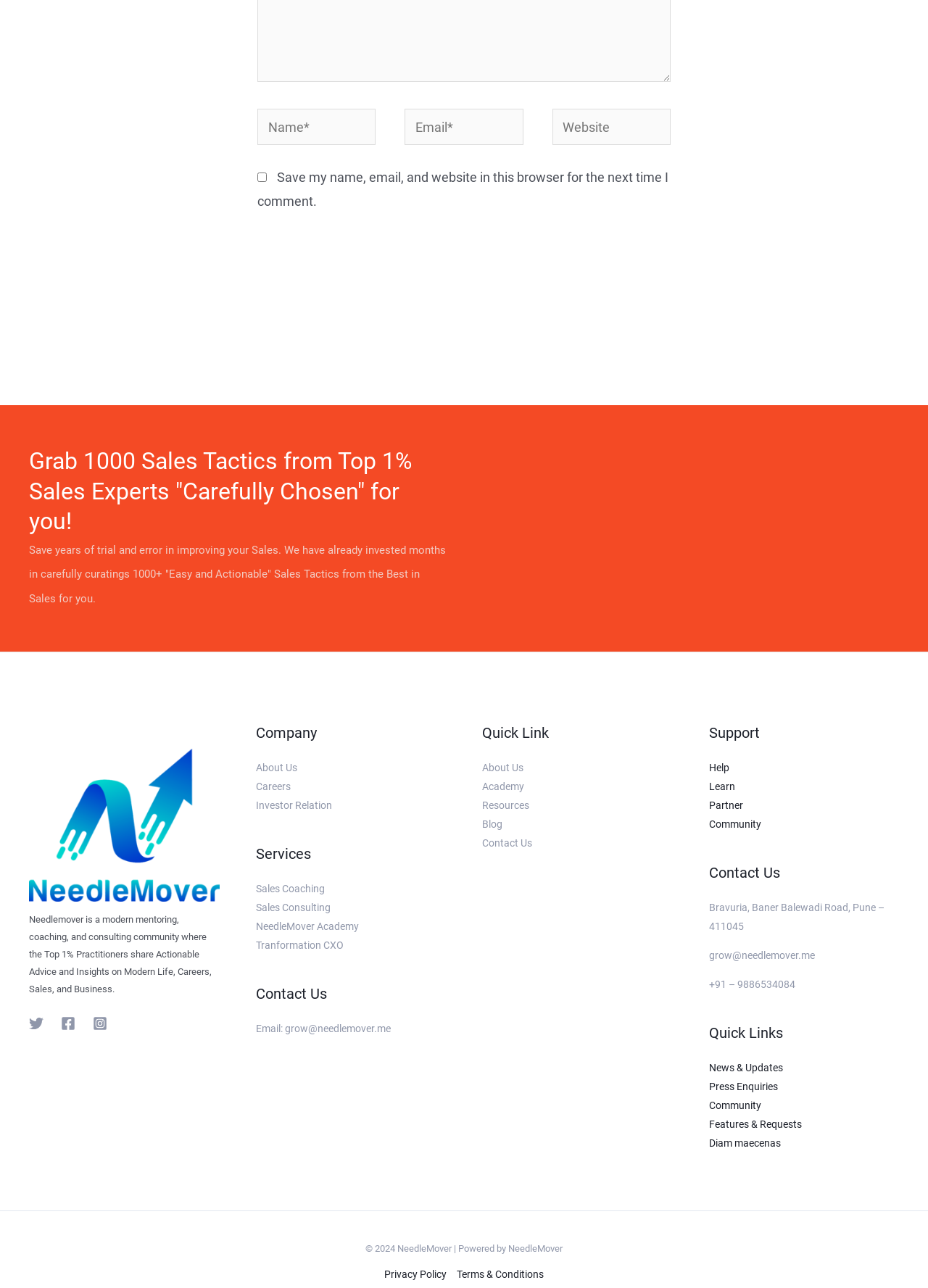What is the purpose of the website? Observe the screenshot and provide a one-word or short phrase answer.

Sales coaching and consulting